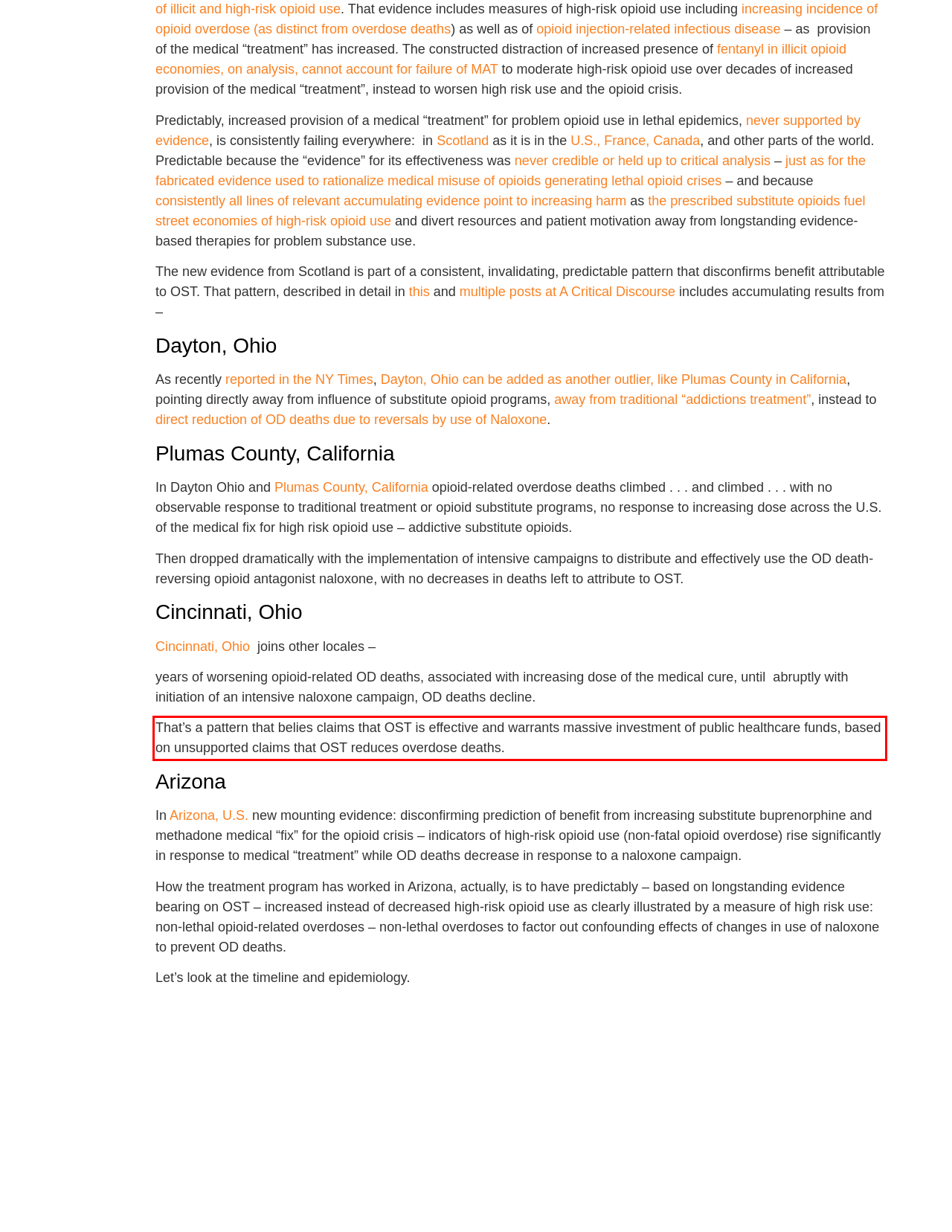Analyze the screenshot of the webpage that features a red bounding box and recognize the text content enclosed within this red bounding box.

That’s a pattern that belies claims that OST is effective and warrants massive investment of public healthcare funds, based on unsupported claims that OST reduces overdose deaths.